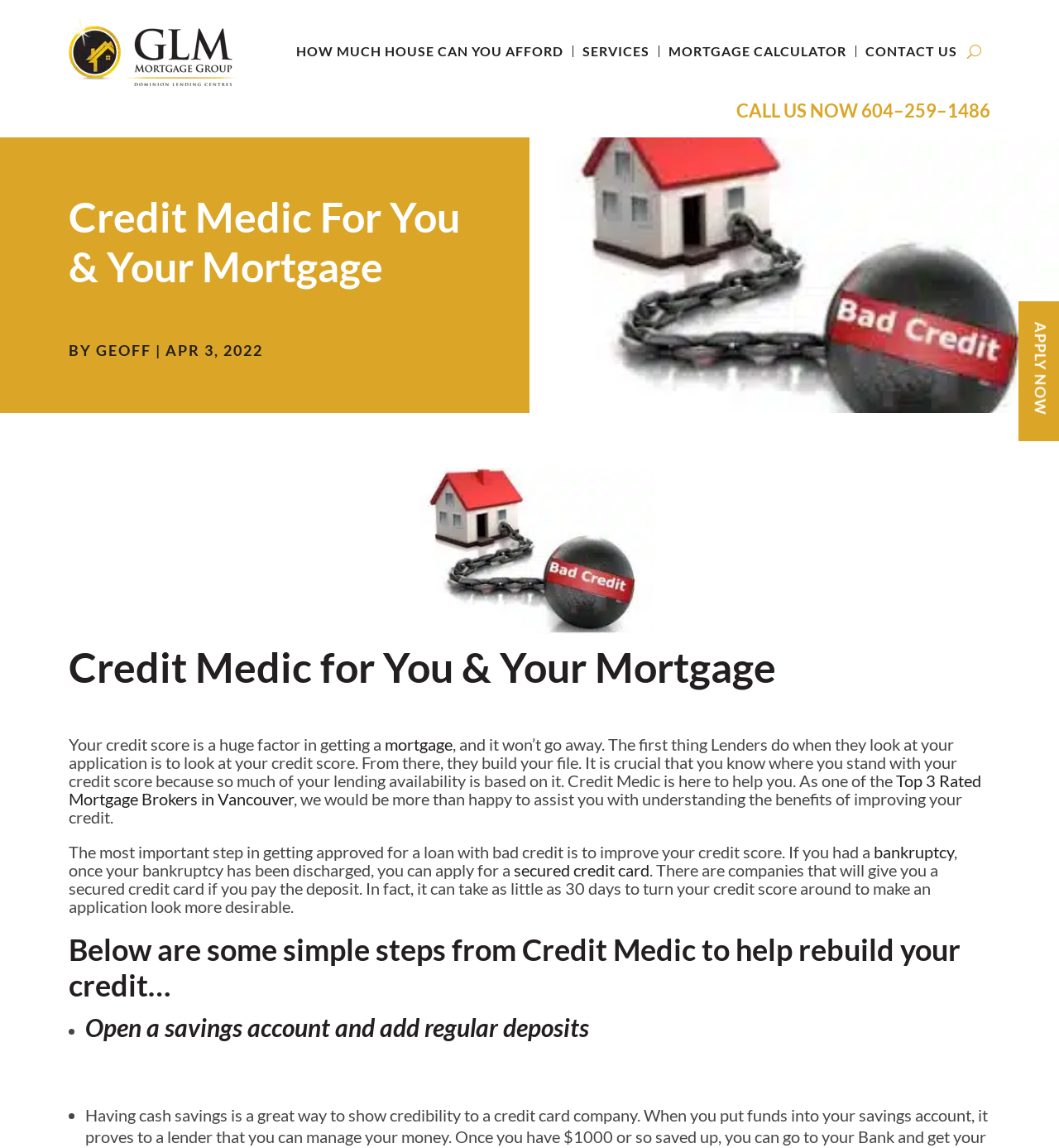Kindly respond to the following question with a single word or a brief phrase: 
What is the main topic of this webpage?

Credit score and mortgage